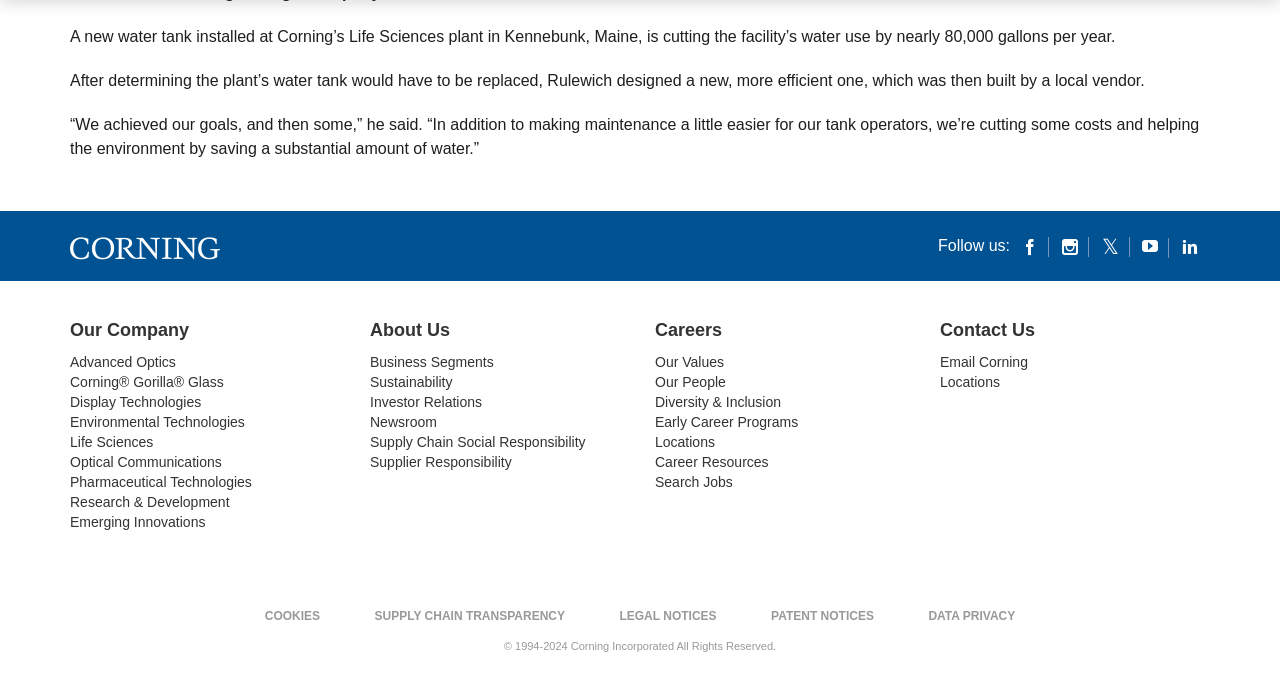What is the company's name?
Respond to the question with a single word or phrase according to the image.

Corning